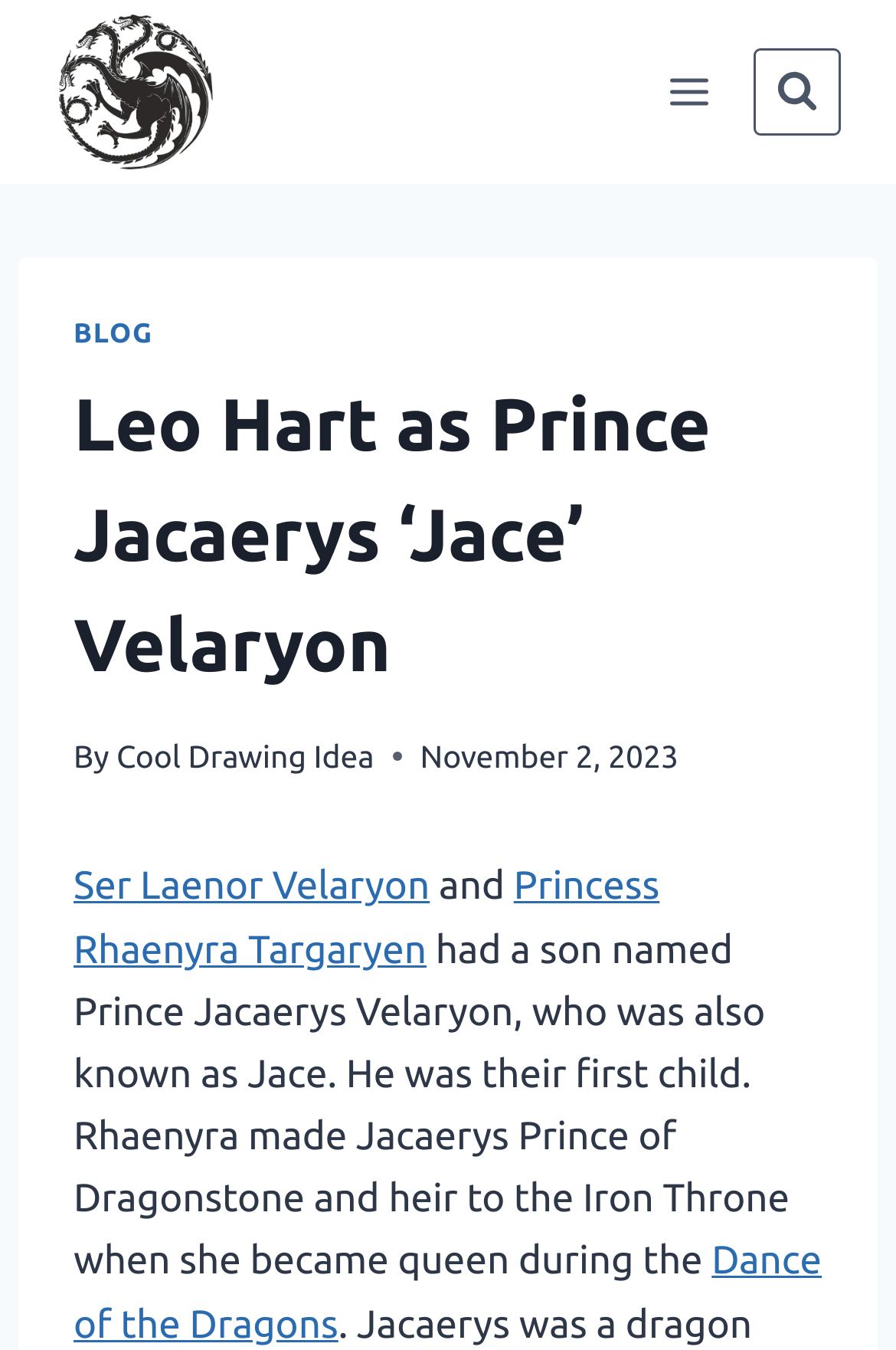Please determine the bounding box coordinates of the clickable area required to carry out the following instruction: "Open the menu". The coordinates must be four float numbers between 0 and 1, represented as [left, top, right, bottom].

[0.721, 0.042, 0.815, 0.095]